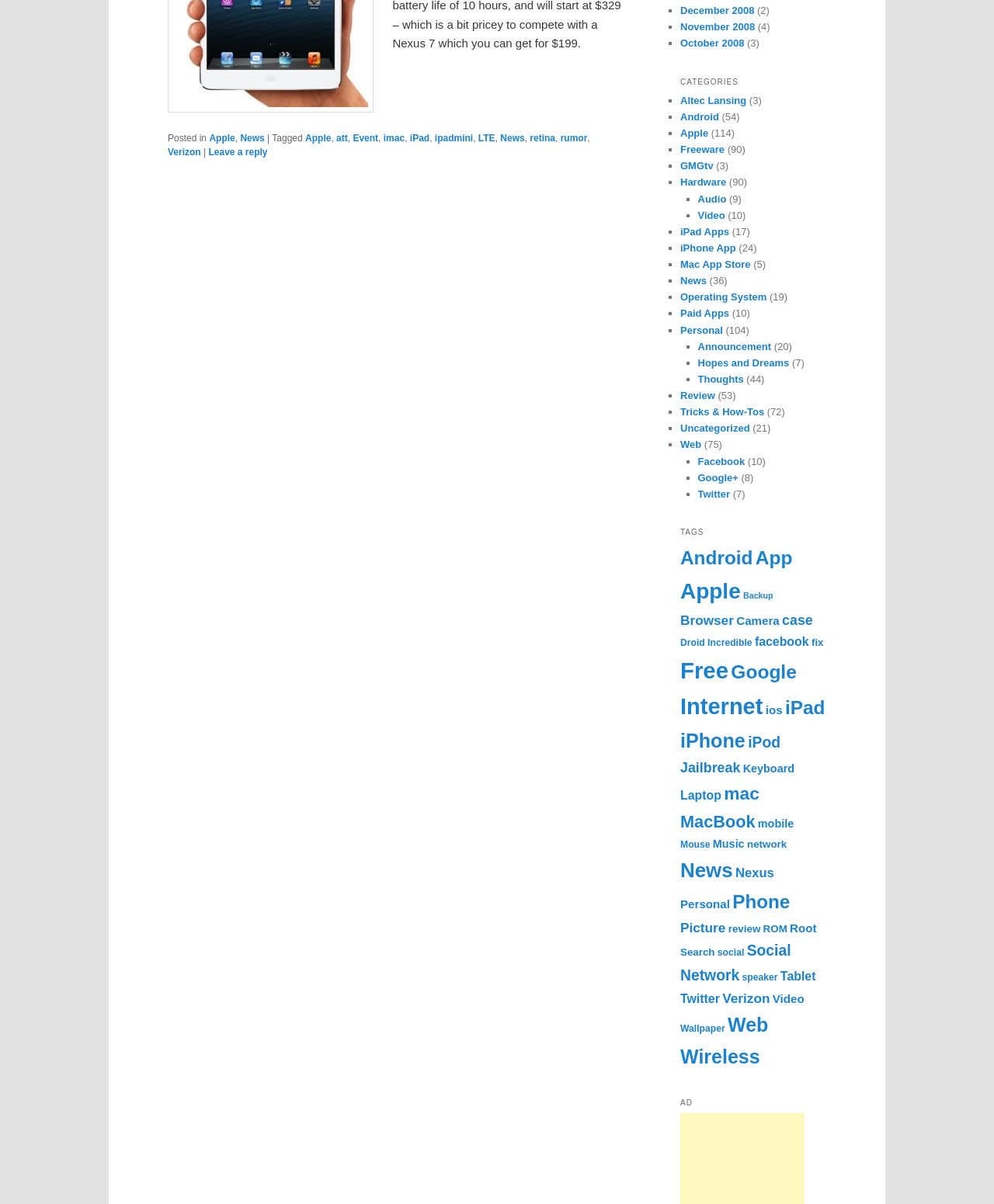Identify the bounding box of the UI component described as: "Operating System".

[0.684, 0.242, 0.771, 0.252]